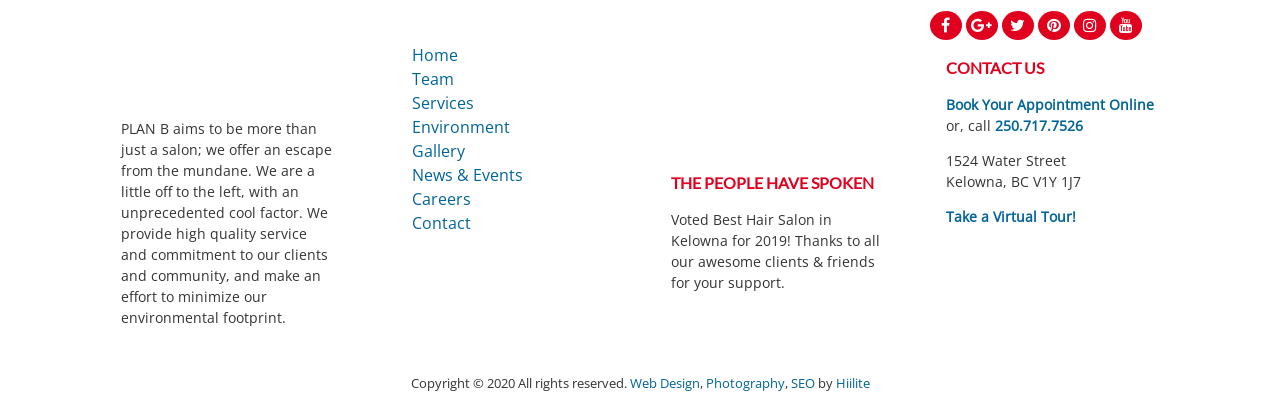What is the phone number to call for an appointment?
Give a detailed explanation using the information visible in the image.

The phone number can be found in the link element with the text '250.717.7526', which is located below the 'CONTACT US' heading.